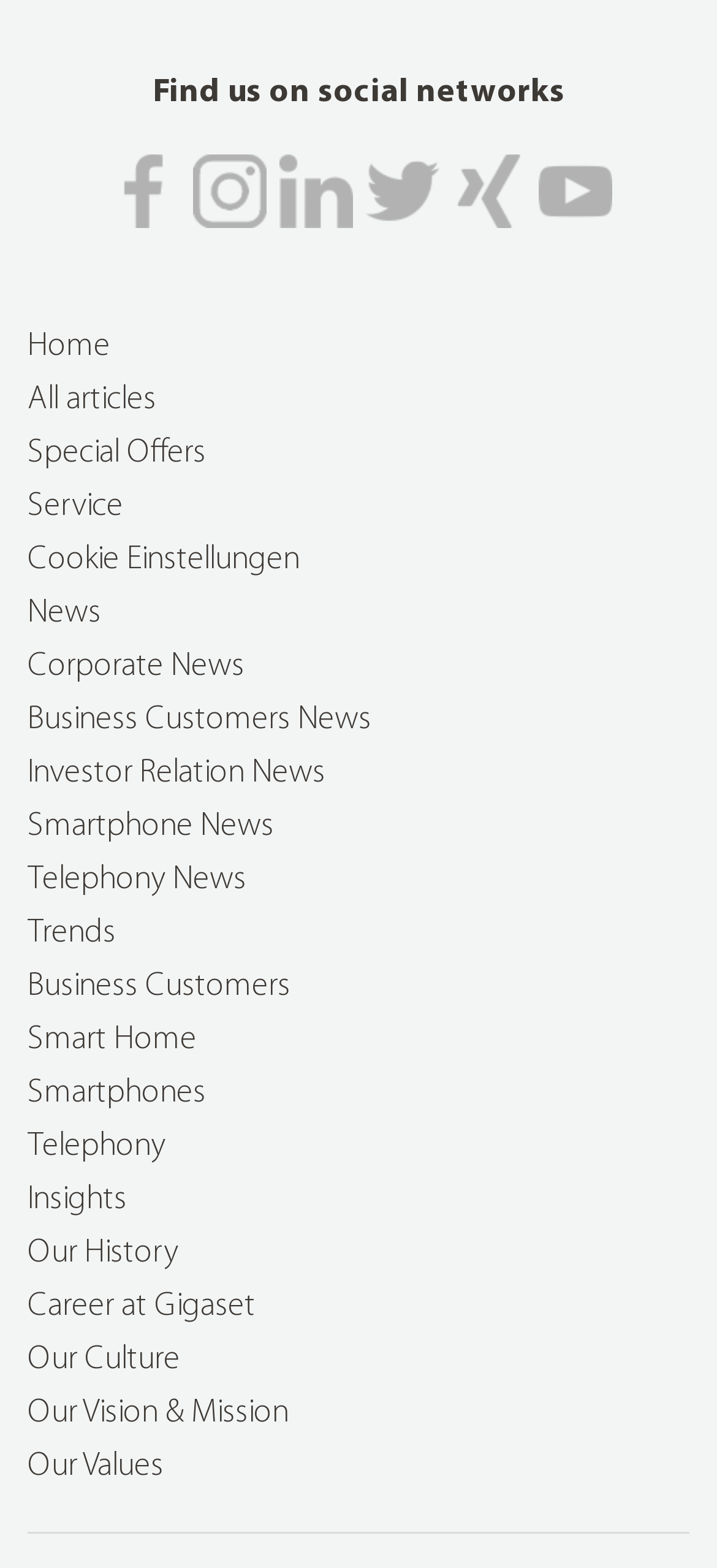How many main sections are available in the navigation menu?
Could you give a comprehensive explanation in response to this question?

I identified the main sections in the navigation menu, which are Home, All articles, Special Offers, Service, News, Trends, and Insights, totaling 7 sections.